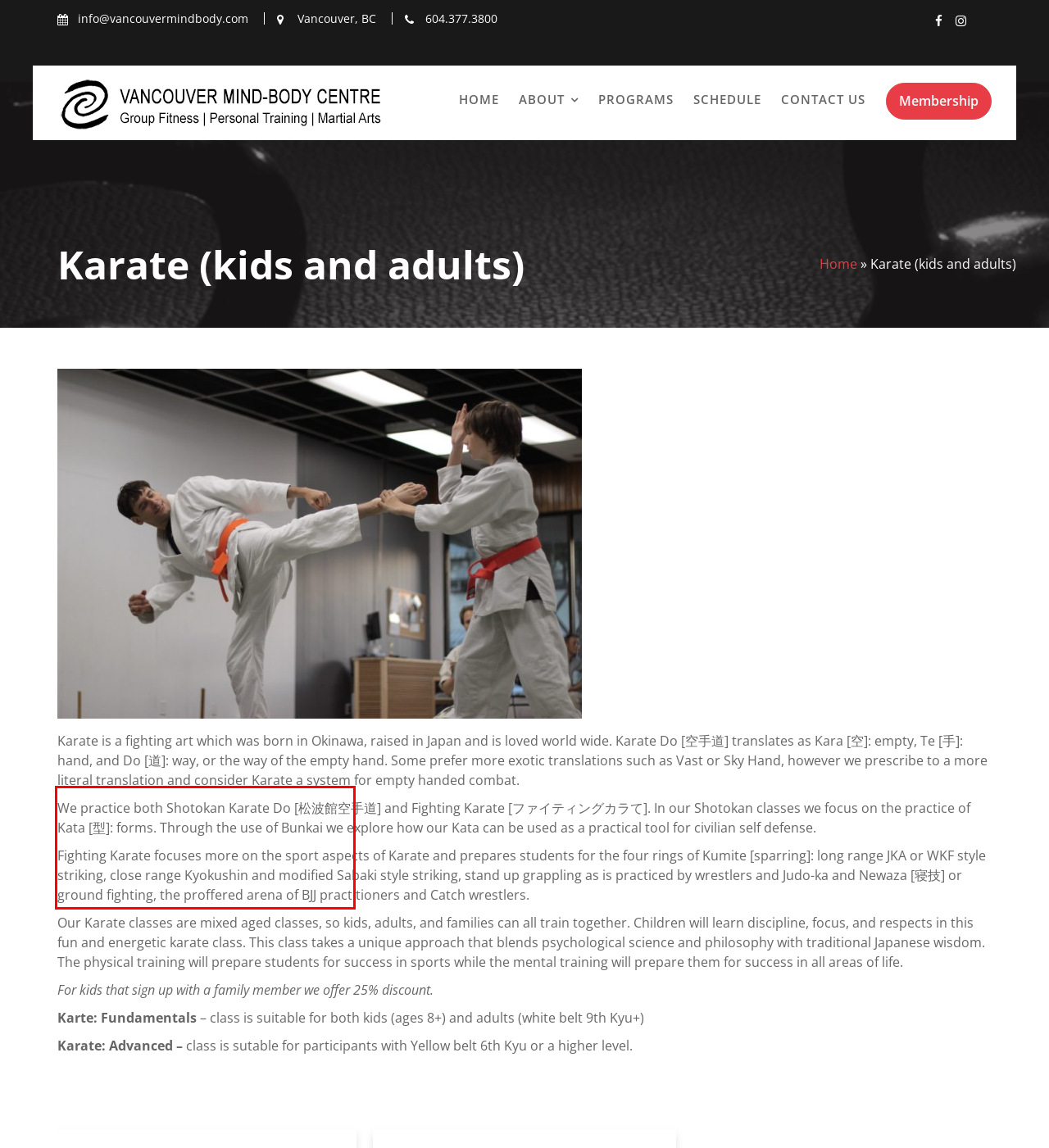Look at the provided screenshot of the webpage and perform OCR on the text within the red bounding box.

Whether you are looking for fitness, strength training, martial art or to lose weight, get in touch with us. We have helped many men and women in and around Vancouver achieve their health and fitness goals, and we would love the opportunity to help you achieve yours!